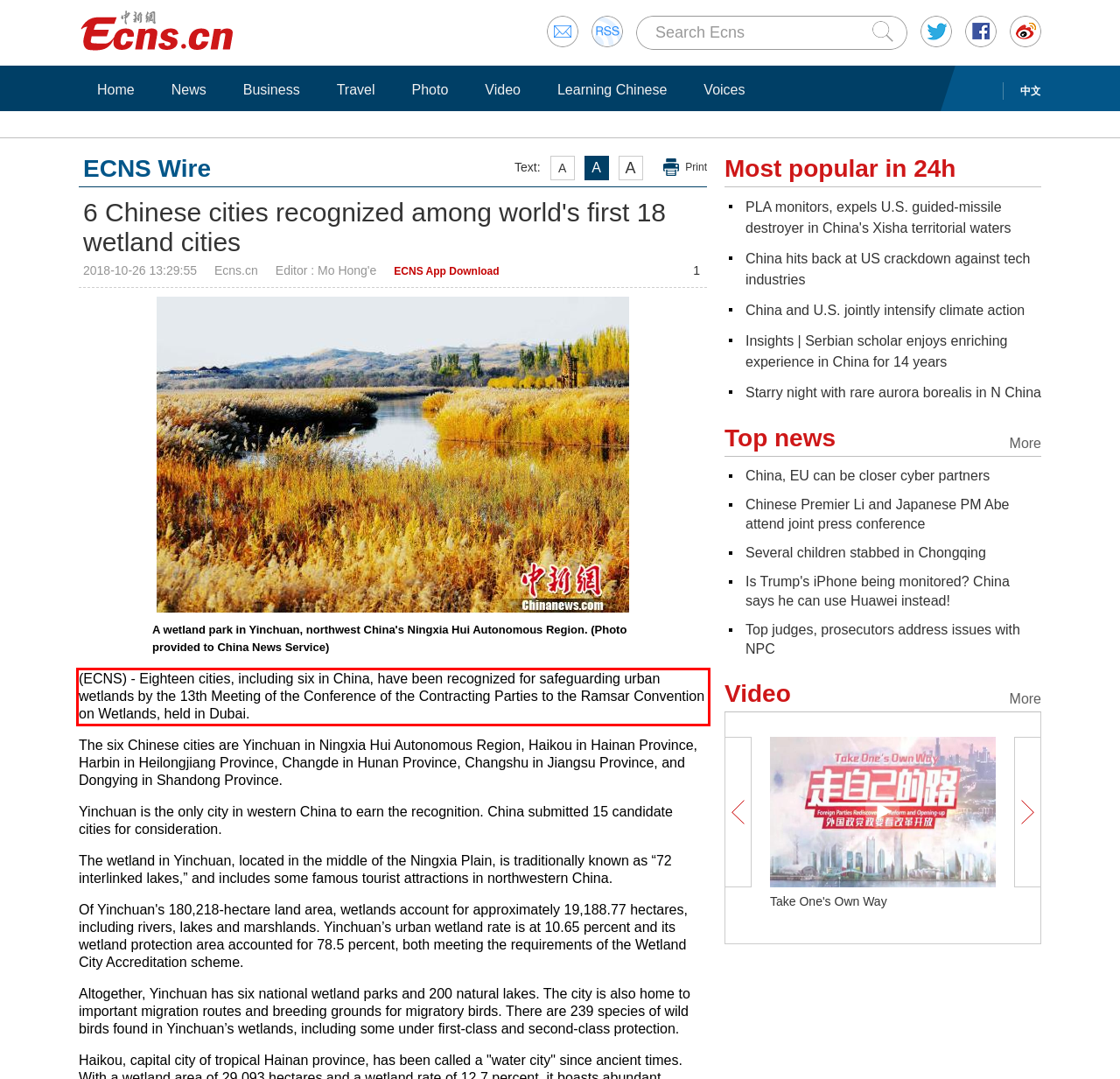Please perform OCR on the UI element surrounded by the red bounding box in the given webpage screenshot and extract its text content.

(ECNS) - Eighteen cities, including six in China, have been recognized for safeguarding urban wetlands by the 13th Meeting of the Conference of the Contracting Parties to the Ramsar Convention on Wetlands, held in Dubai.